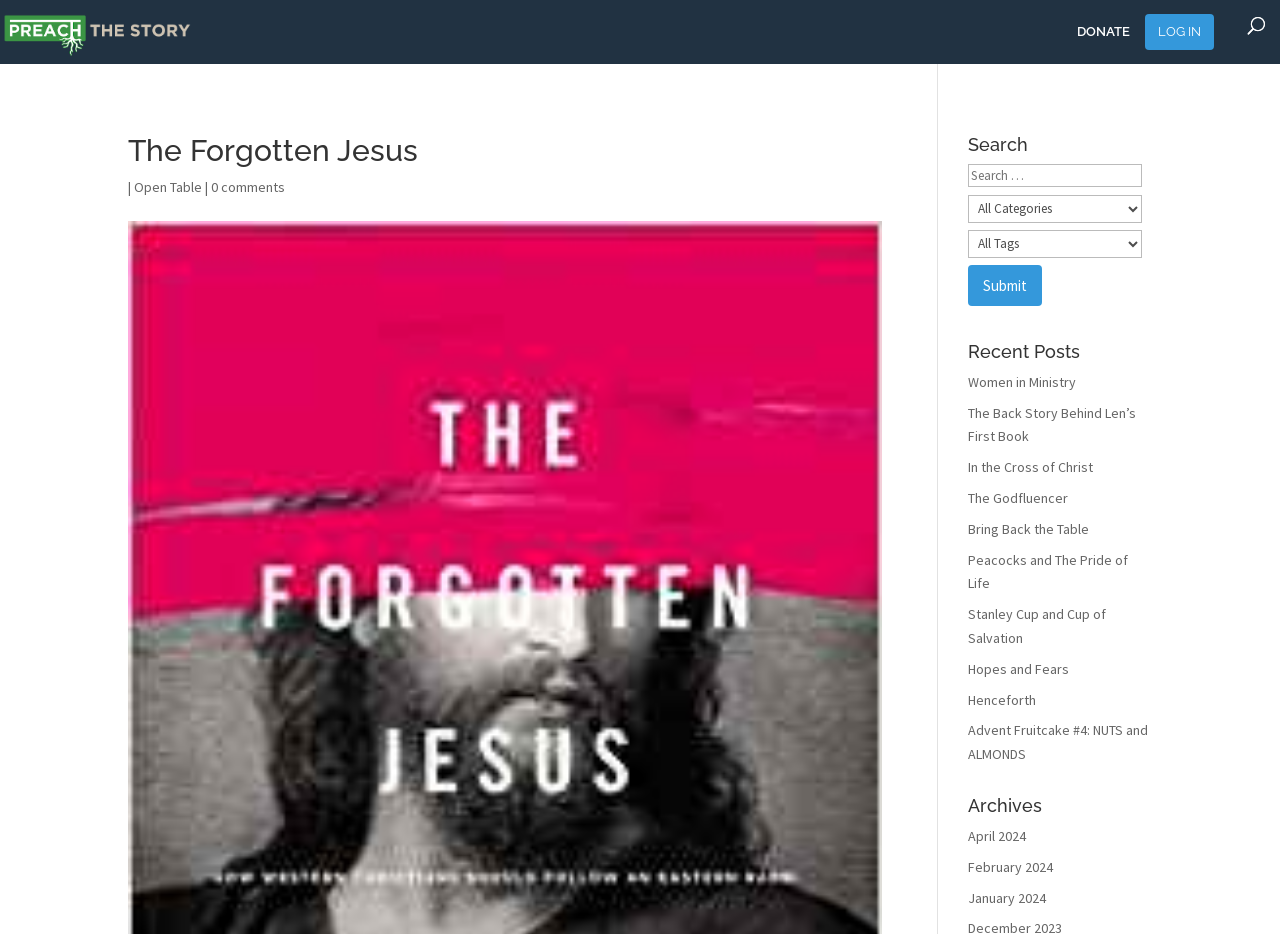Please identify the bounding box coordinates of the element's region that I should click in order to complete the following instruction: "Read the 'Women in Ministry' post". The bounding box coordinates consist of four float numbers between 0 and 1, i.e., [left, top, right, bottom].

[0.756, 0.399, 0.841, 0.418]